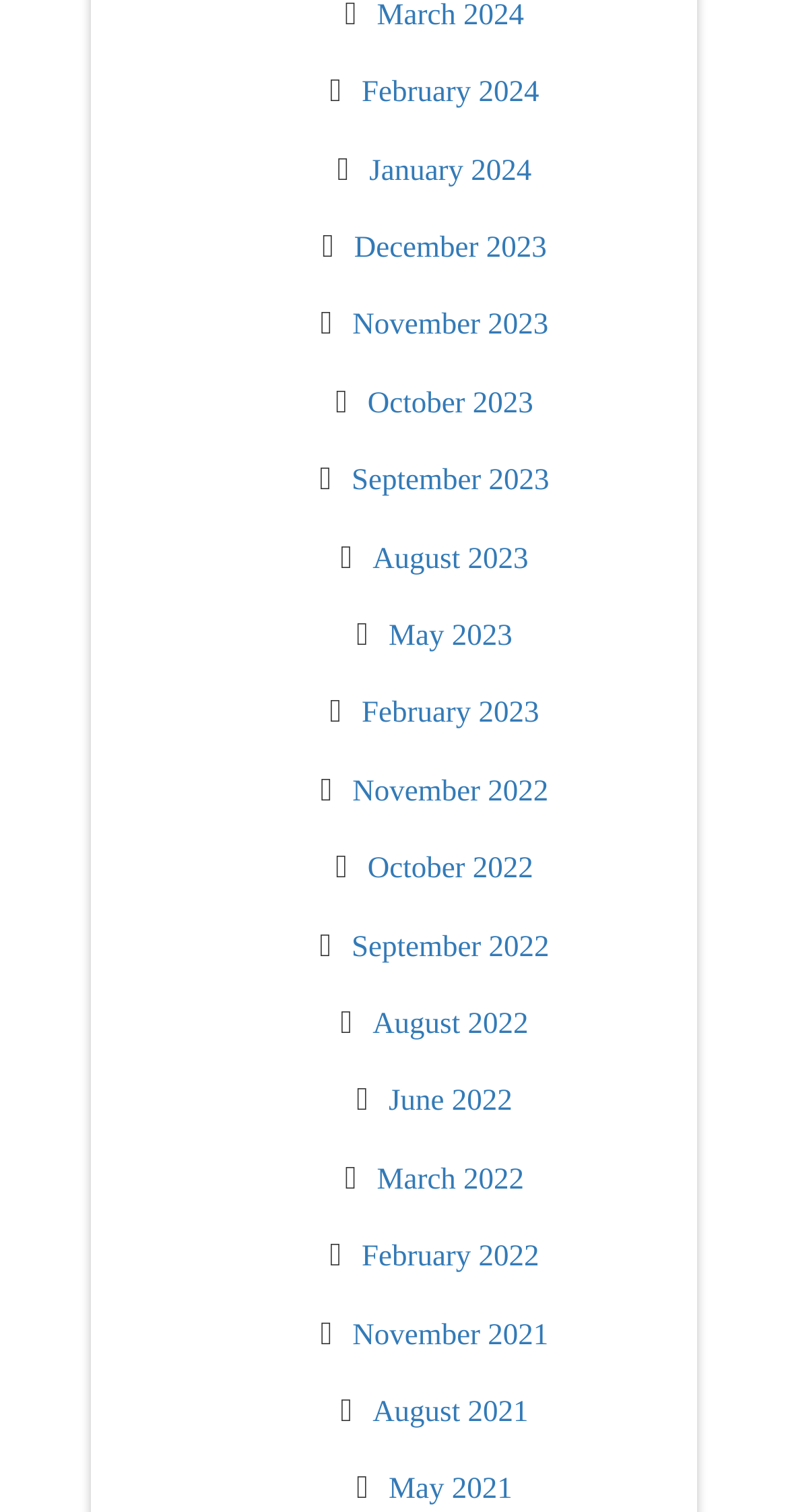How many links are there for the year 2023?
Please look at the screenshot and answer in one word or a short phrase.

4